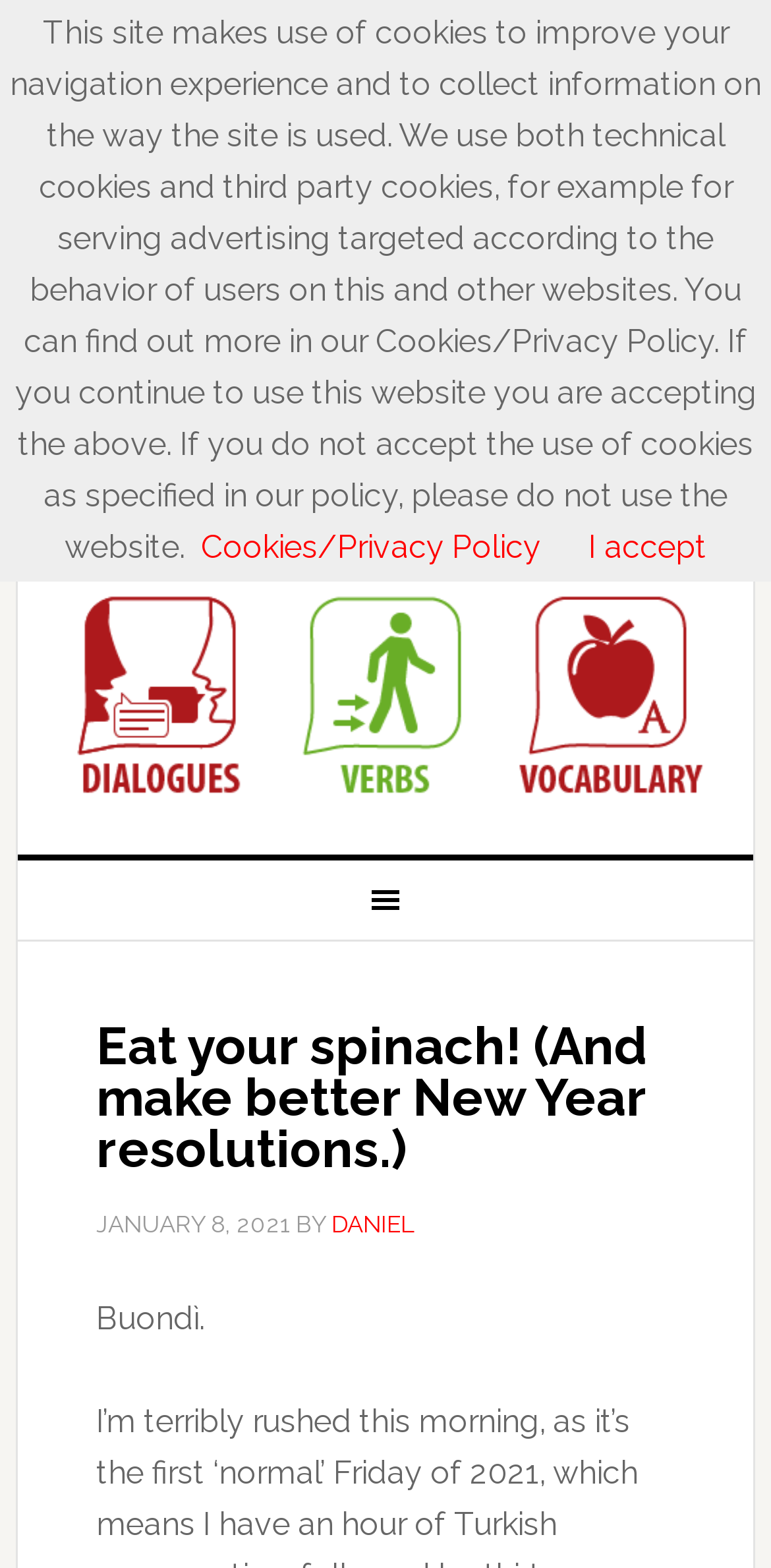Who is the author of the article?
Observe the image and answer the question with a one-word or short phrase response.

DANIEL